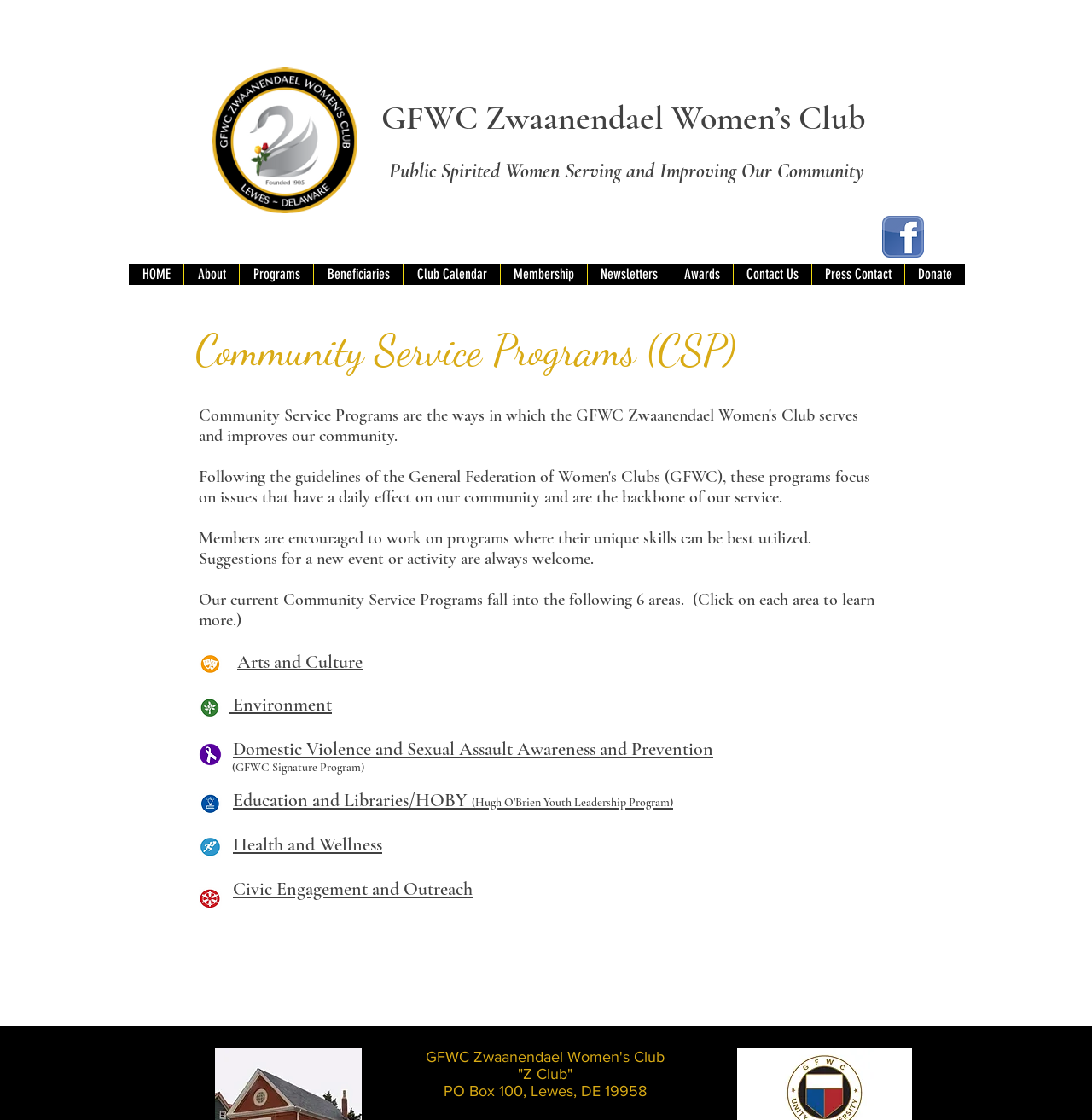Find the bounding box coordinates of the UI element according to this description: "Beneficiaries".

[0.287, 0.235, 0.369, 0.254]